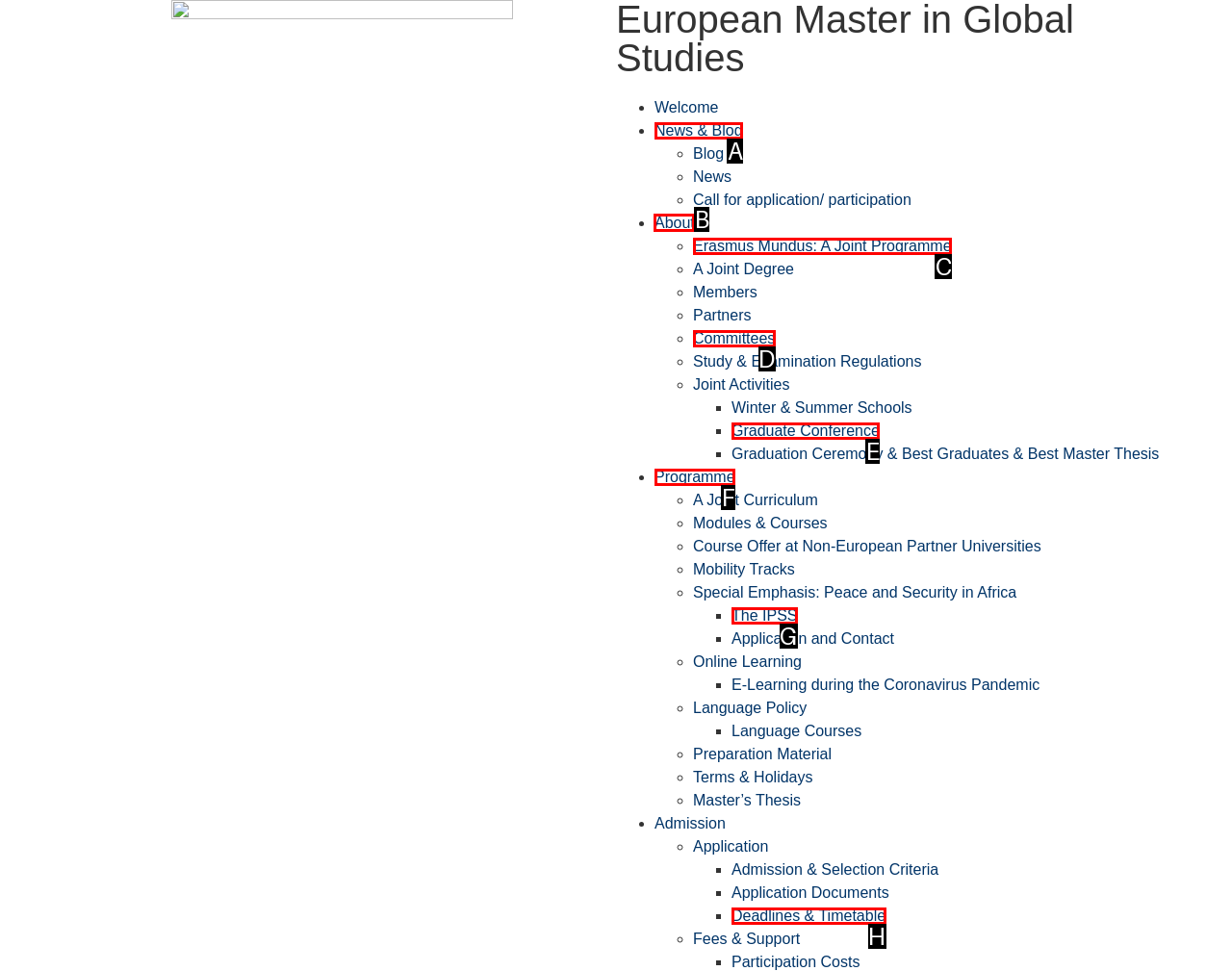Specify which element within the red bounding boxes should be clicked for this task: Go to the 'About' section Respond with the letter of the correct option.

B